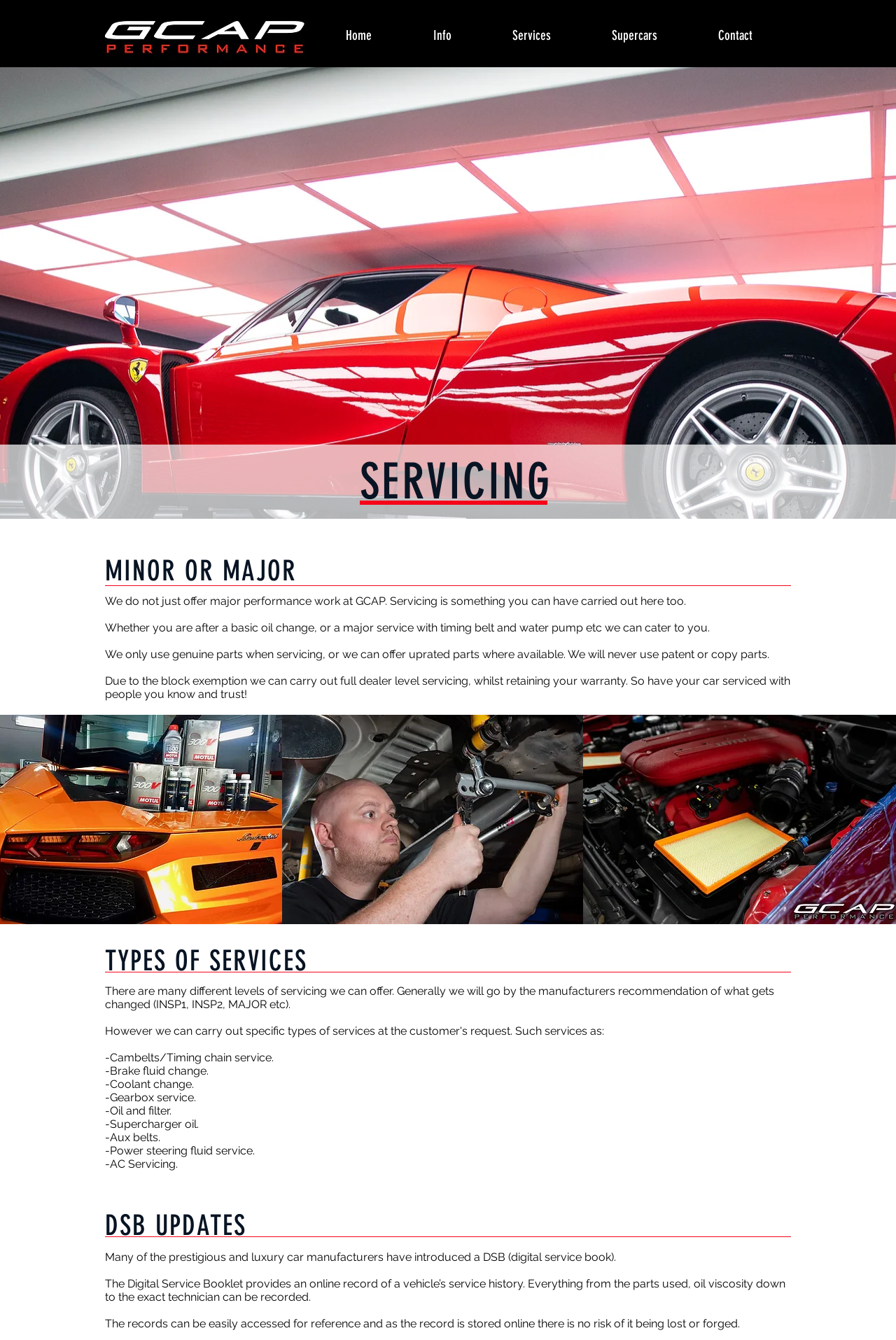Refer to the image and answer the question with as much detail as possible: Who is the person in the image?

The image on the webpage shows a person, Gary Conway, who is likely the owner or representative of GCAP Performance, as indicated by the image caption and context.